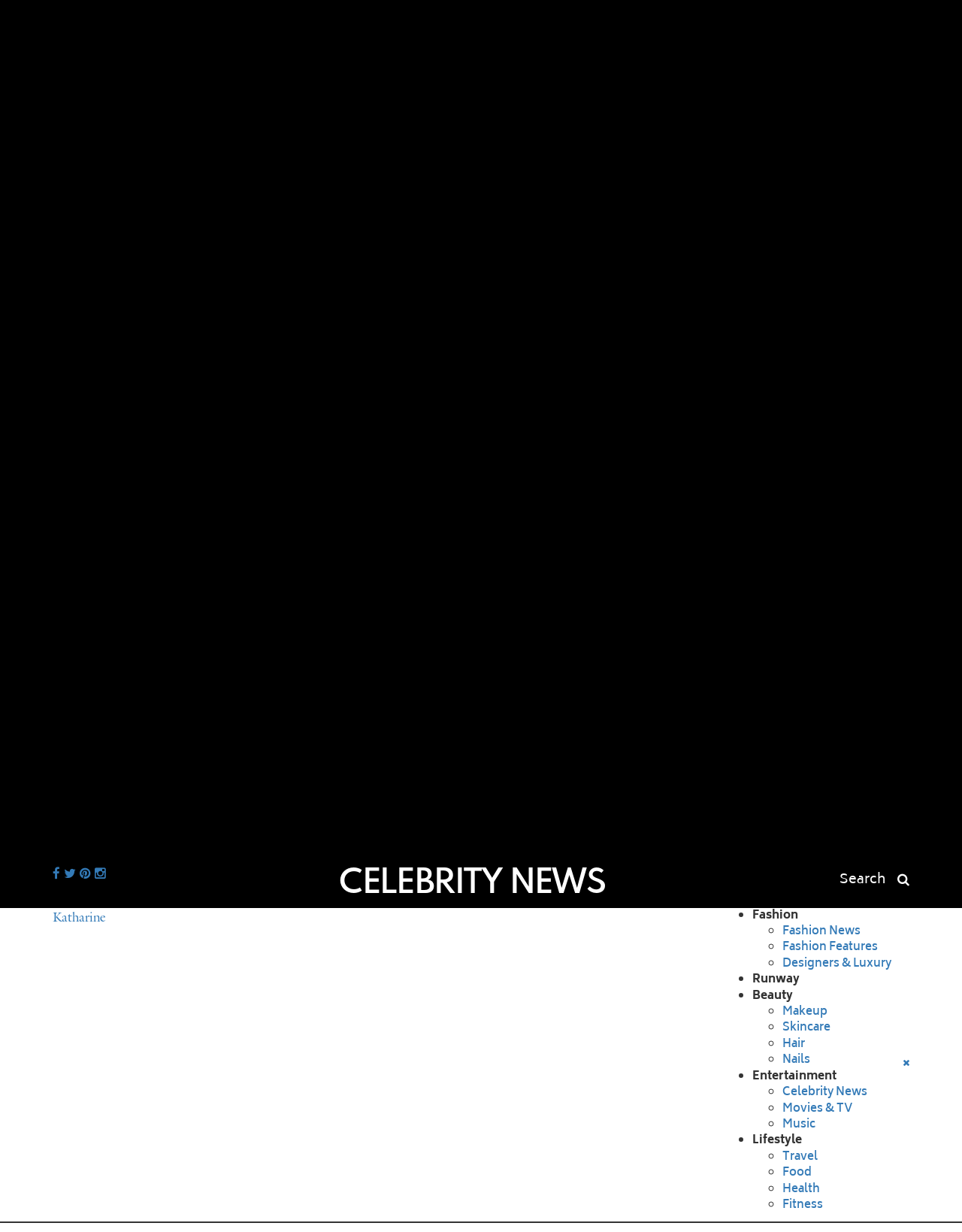Determine the bounding box coordinates of the element that should be clicked to execute the following command: "Click on the 'Gallery' link".

None